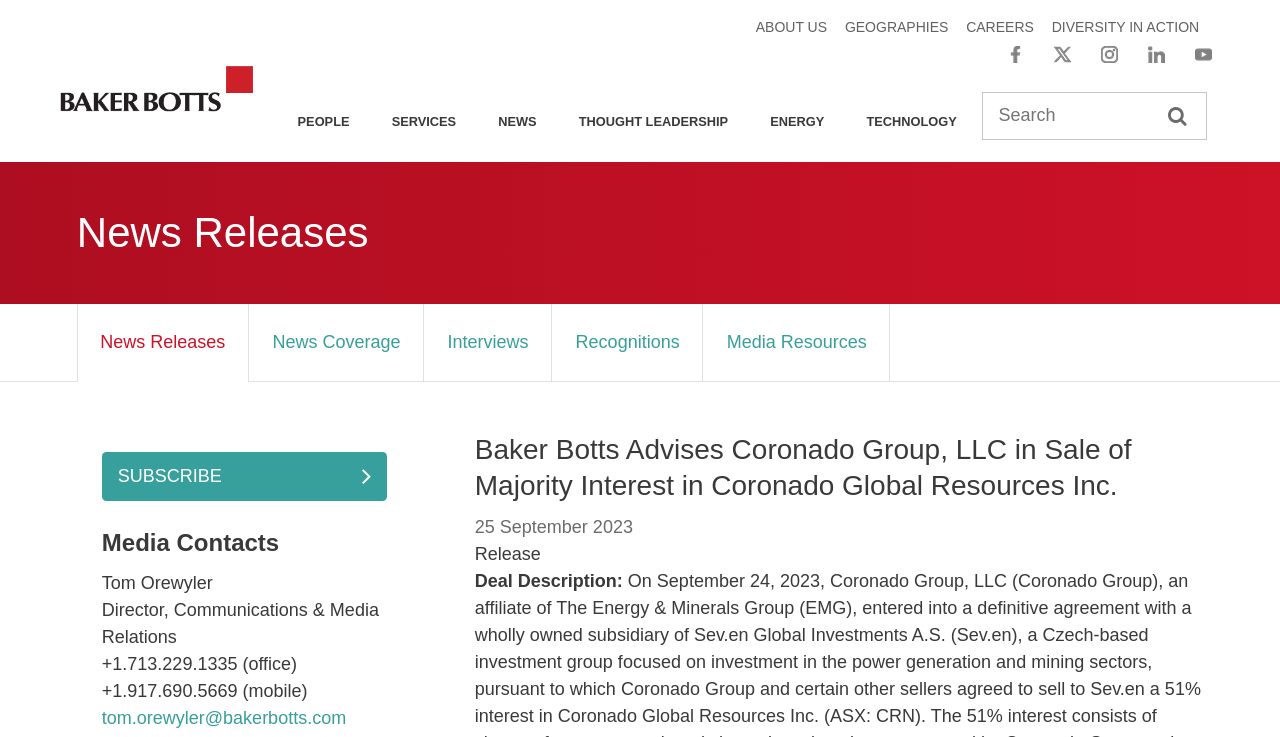Please find the bounding box coordinates of the section that needs to be clicked to achieve this instruction: "View News Releases".

[0.06, 0.412, 0.194, 0.516]